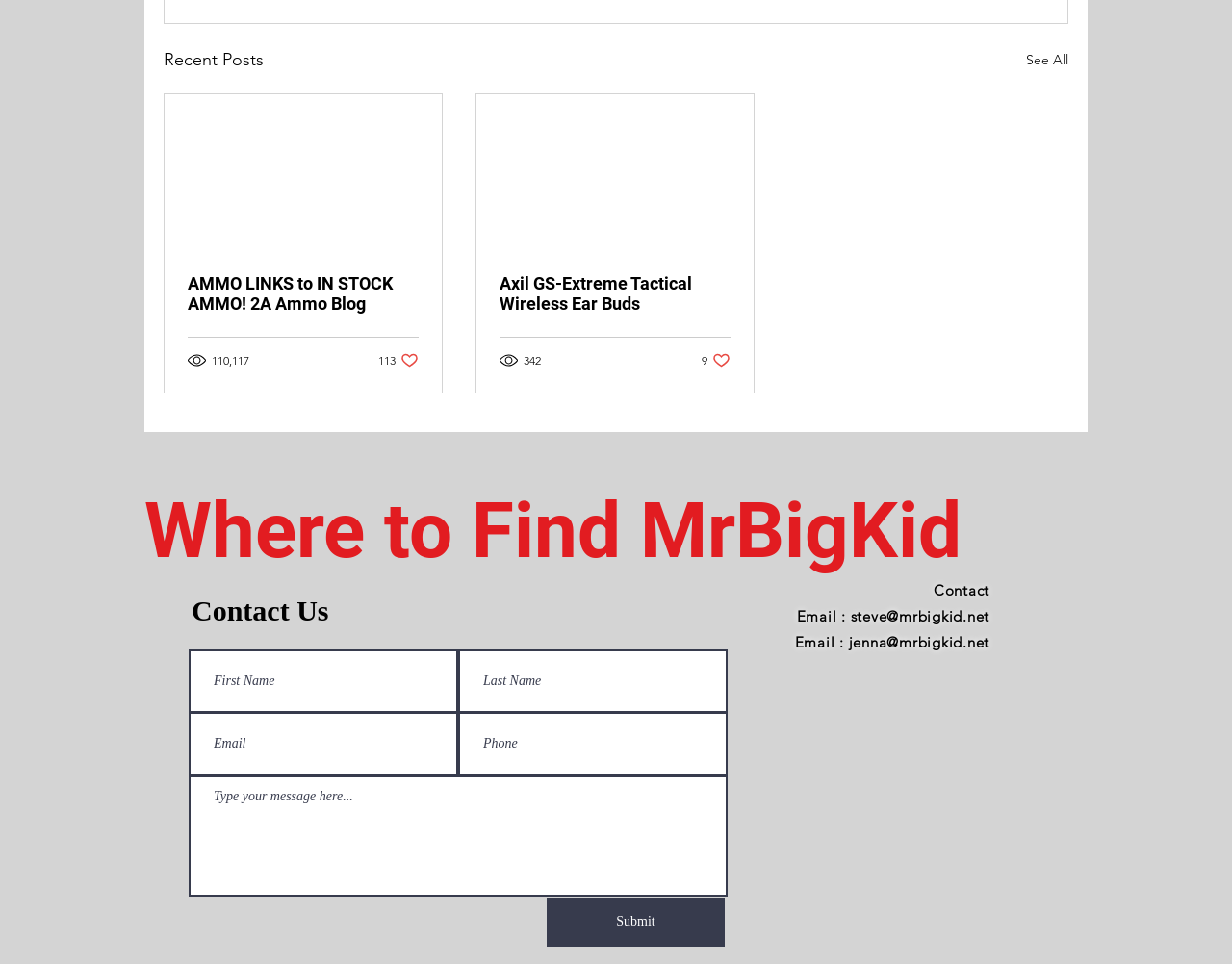Show me the bounding box coordinates of the clickable region to achieve the task as per the instruction: "Enter email address in the required field".

[0.153, 0.738, 0.372, 0.804]